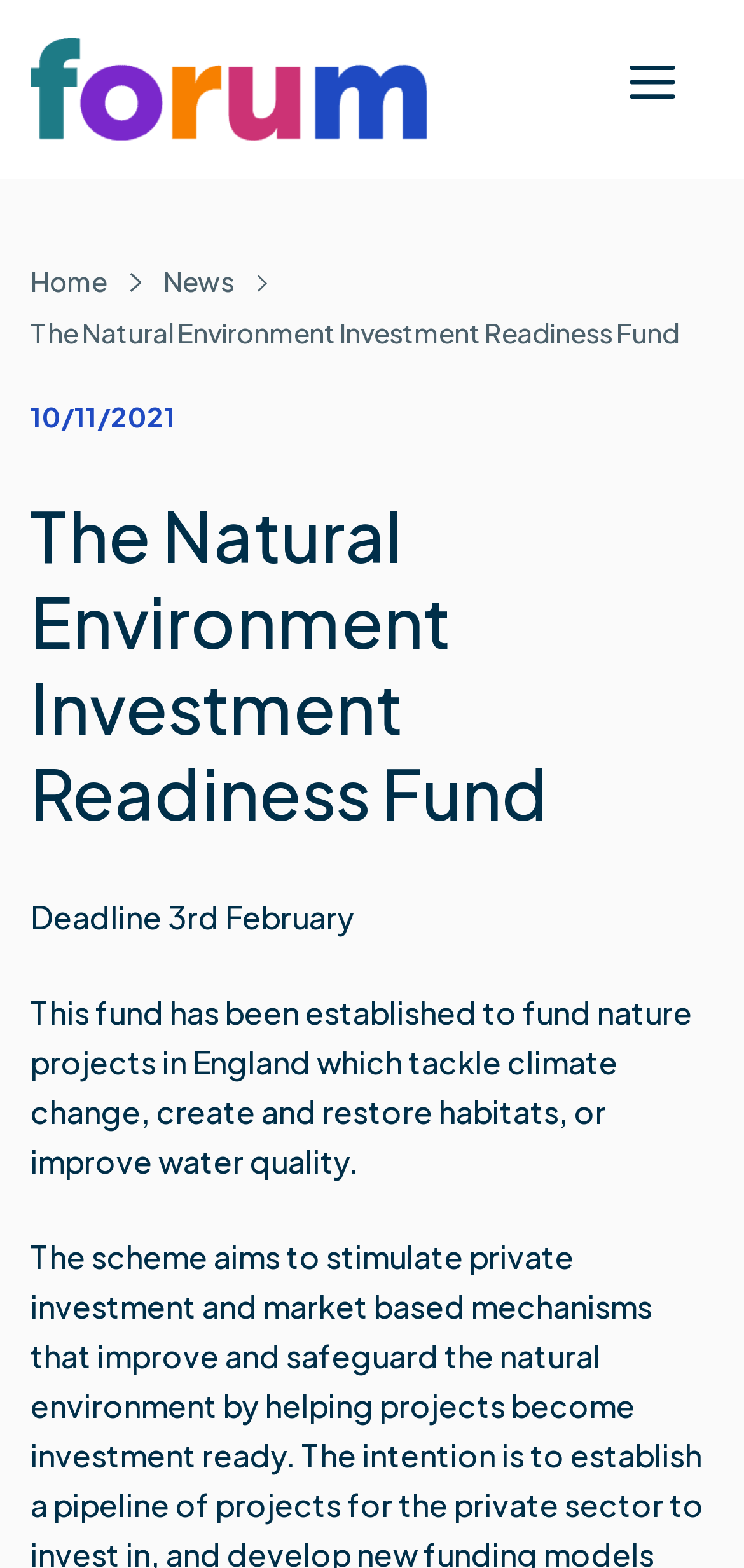Provide a thorough description of the webpage's content and layout.

The webpage is about the Natural Environment Investment Readiness Fund, a scheme that supports nature projects in England addressing climate change, habitat creation and restoration, and water quality improvement. 

At the top of the page, there is a banner with a link to the "Forum" and an image with the same name. To the right of the banner, a navigation menu toggle button is located. 

Below the banner, a breadcrumb navigation section is displayed, containing links to "Home" and "News", as well as the title of the current page, "The Natural Environment Investment Readiness Fund". 

The main content of the page starts with a date, "10/11/2021", followed by a heading with the same title as the page. 

Under the heading, there are two paragraphs of text. The first paragraph mentions the deadline for the fund, which is 3rd February. The second paragraph provides a brief description of the fund's purpose.